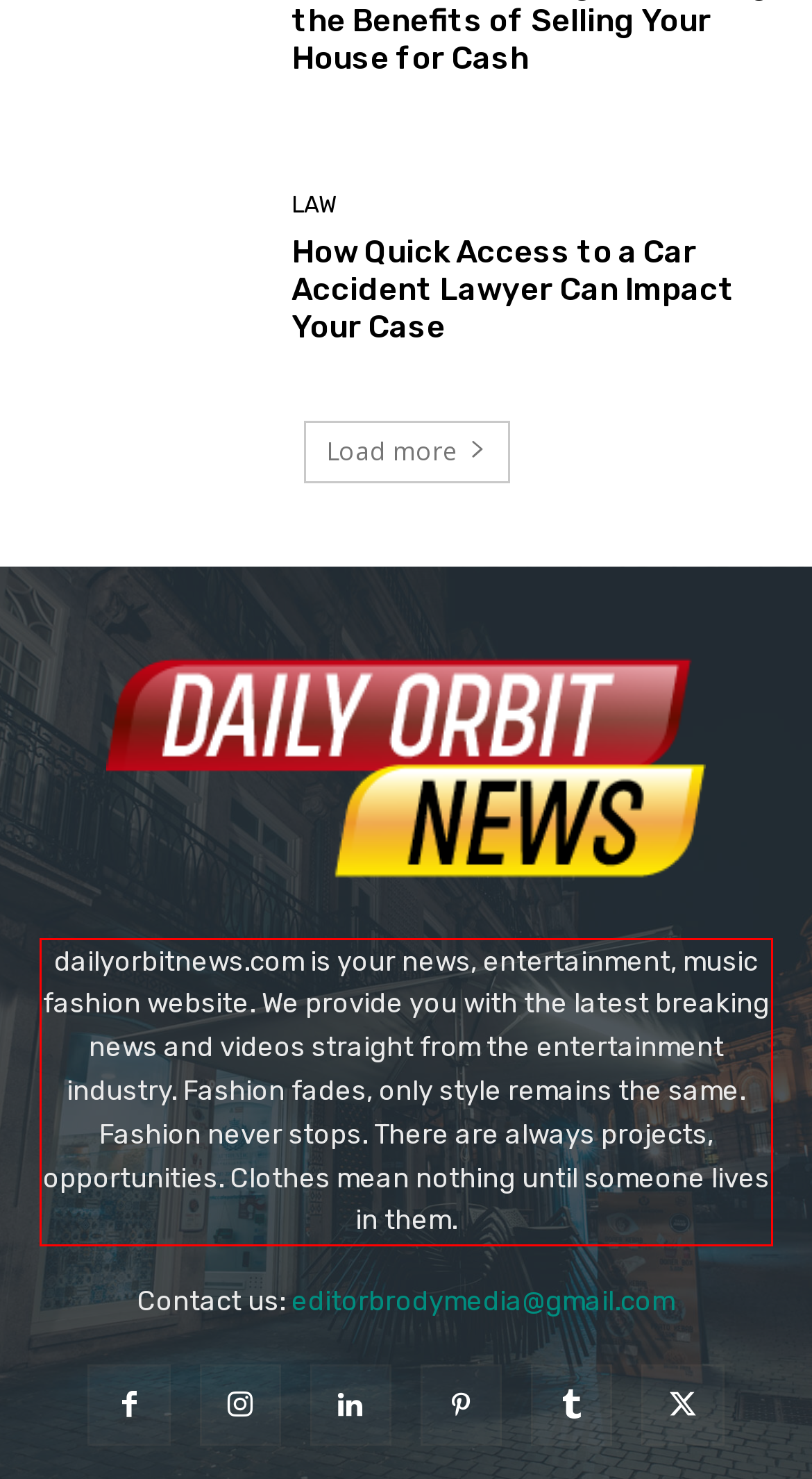The screenshot provided shows a webpage with a red bounding box. Apply OCR to the text within this red bounding box and provide the extracted content.

dailyorbitnews.com is your news, entertainment, music fashion website. We provide you with the latest breaking news and videos straight from the entertainment industry. Fashion fades, only style remains the same. Fashion never stops. There are always projects, opportunities. Clothes mean nothing until someone lives in them.